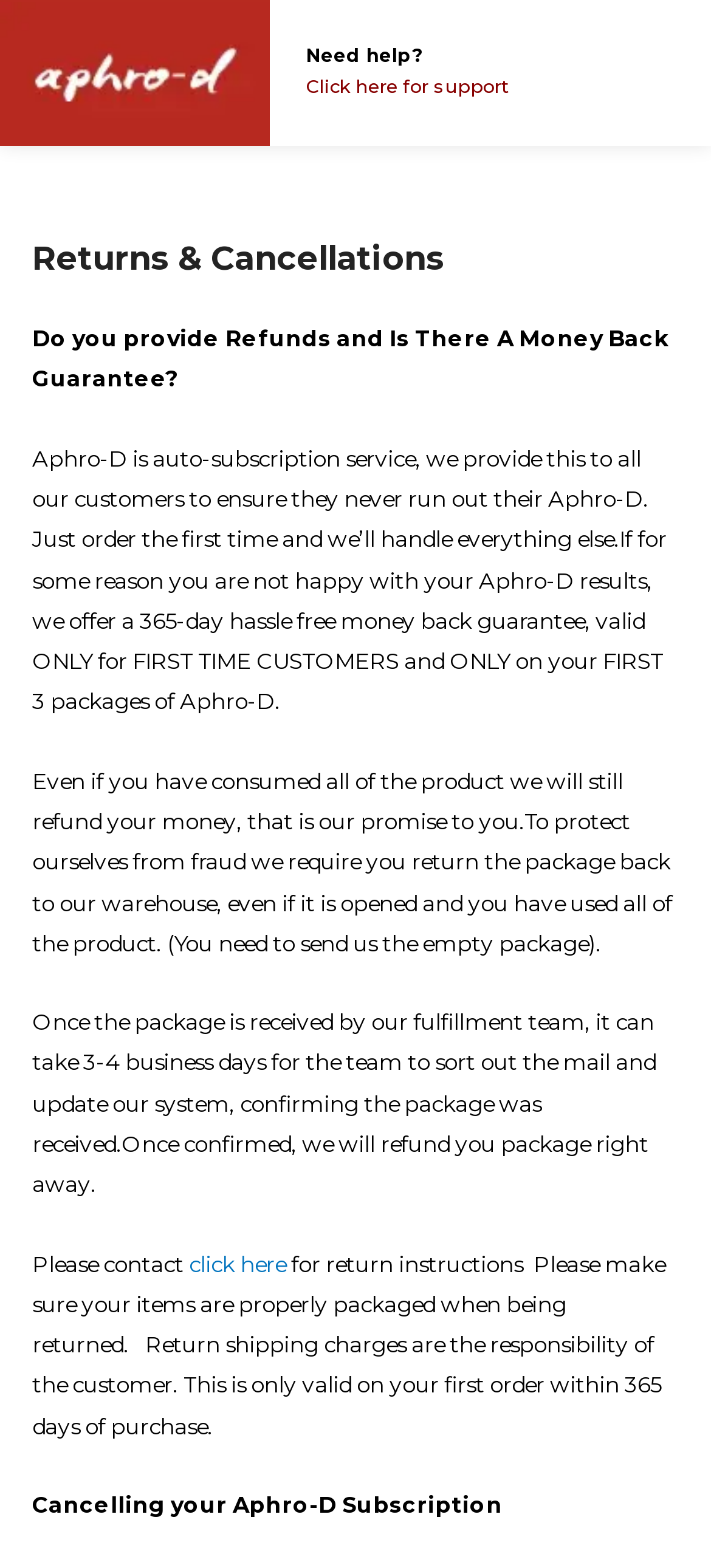Who is responsible for return shipping charges?
Based on the image, provide your answer in one word or phrase.

The customer